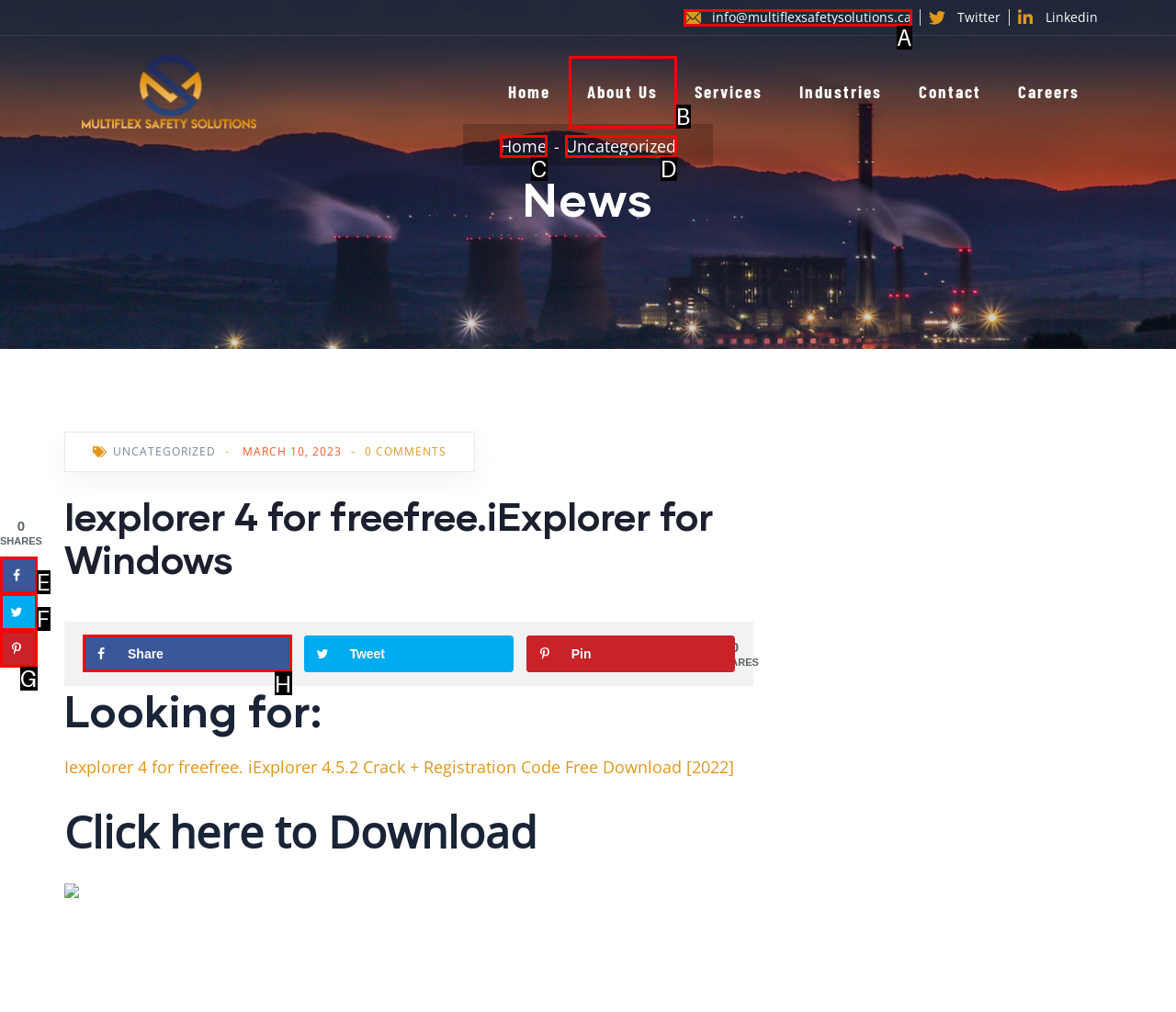Determine which HTML element best fits the description: About Us
Answer directly with the letter of the matching option from the available choices.

B